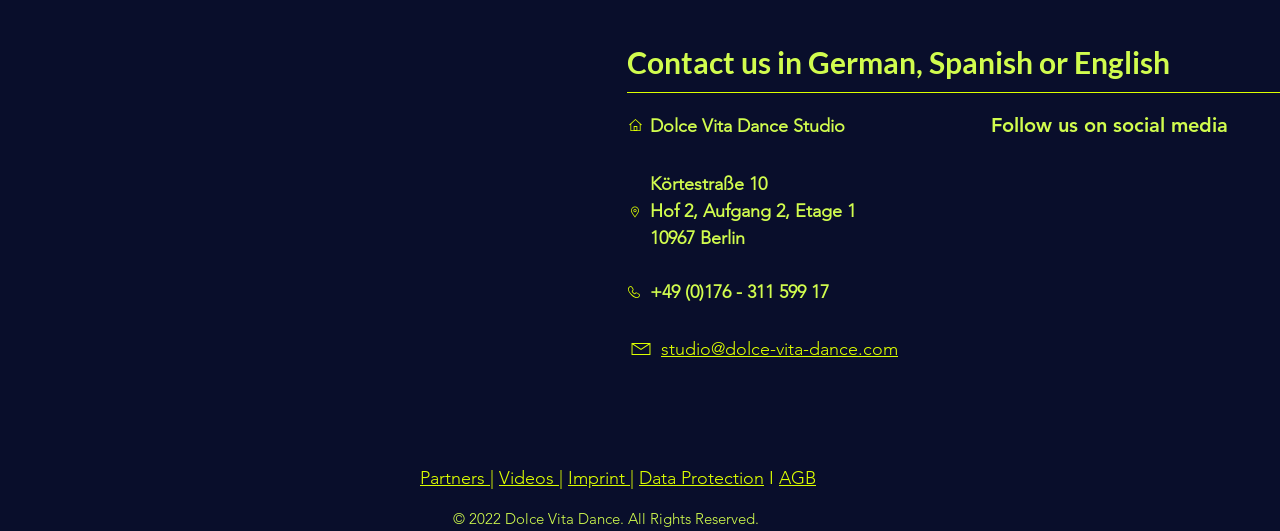Please provide the bounding box coordinates for the element that needs to be clicked to perform the following instruction: "Visit Instagram". The coordinates should be given as four float numbers between 0 and 1, i.e., [left, top, right, bottom].

[0.774, 0.321, 0.805, 0.395]